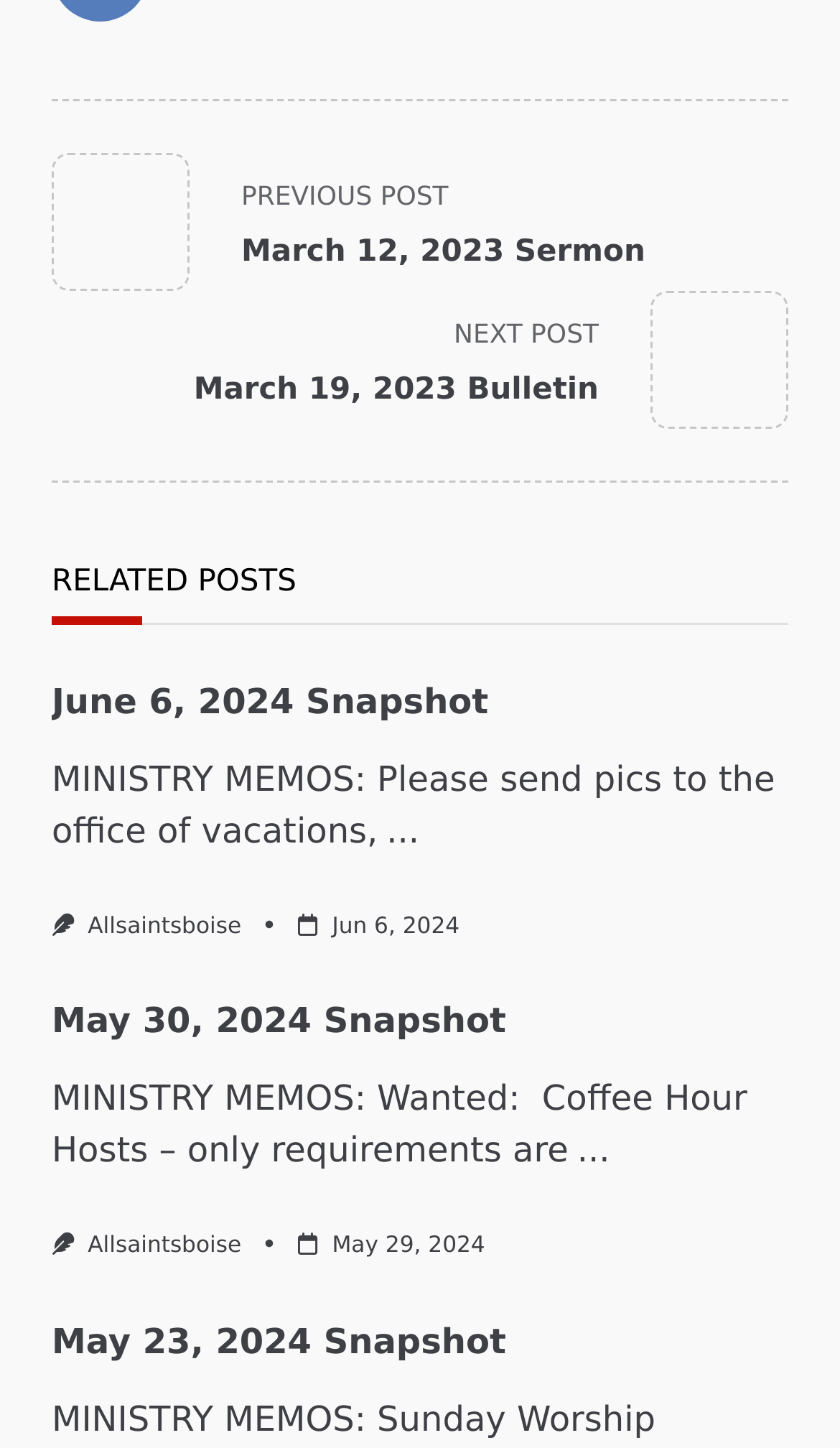Refer to the screenshot and give an in-depth answer to this question: What is the purpose of the 'MINISTRY MEMOS' section?

I inferred the purpose of the 'MINISTRY MEMOS' section by analyzing the text content of the section. The text mentions 'Please send pics to the office of vacations' and 'Wanted: Coffee Hour Hosts', which suggests that this section is used to share announcements or notifications related to ministry activities.